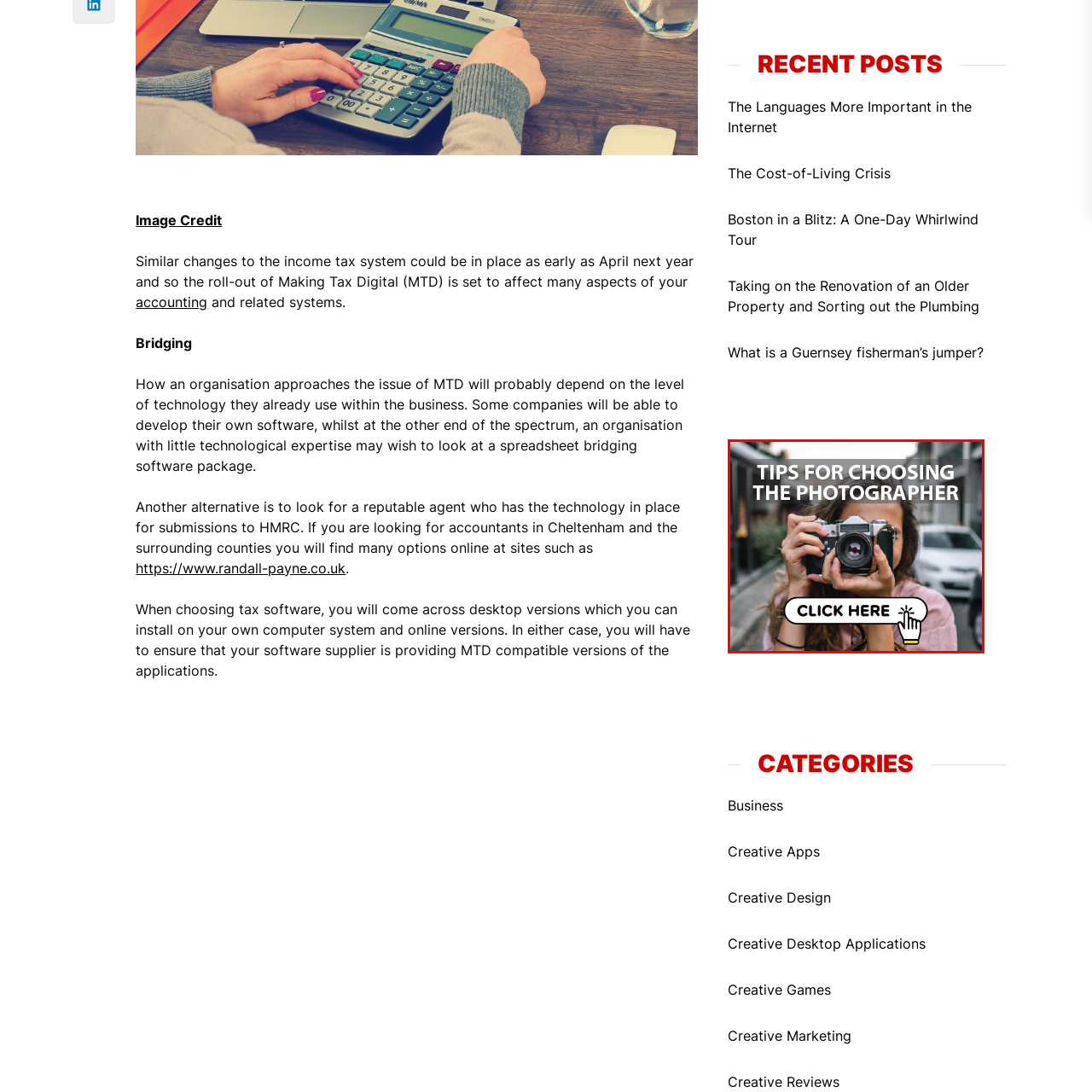What is the setting of the image?
Look at the image enclosed by the red bounding box and give a detailed answer using the visual information available in the image.

The image appears to be set in an outdoor location, possibly a street, with soft natural lighting that enhances the inviting atmosphere. The background of the image is not a studio or an indoor setting, but rather a natural outdoor environment.